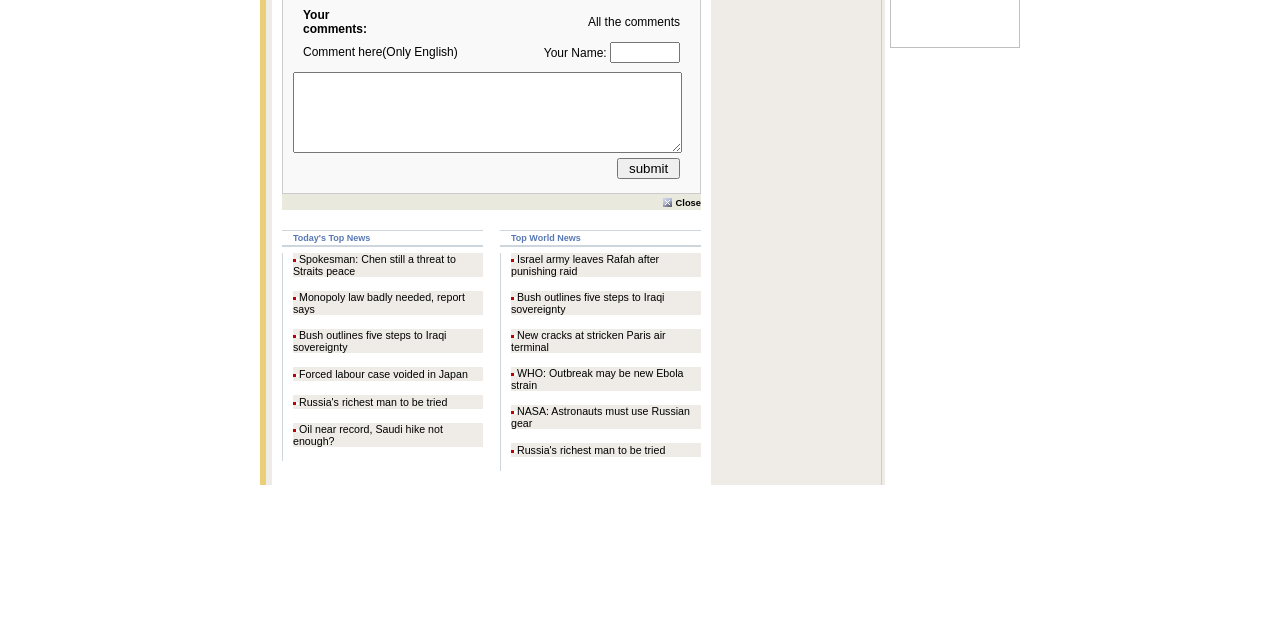Identify the bounding box of the UI component described as: "name="Submit" value="submit"".

[0.482, 0.246, 0.531, 0.279]